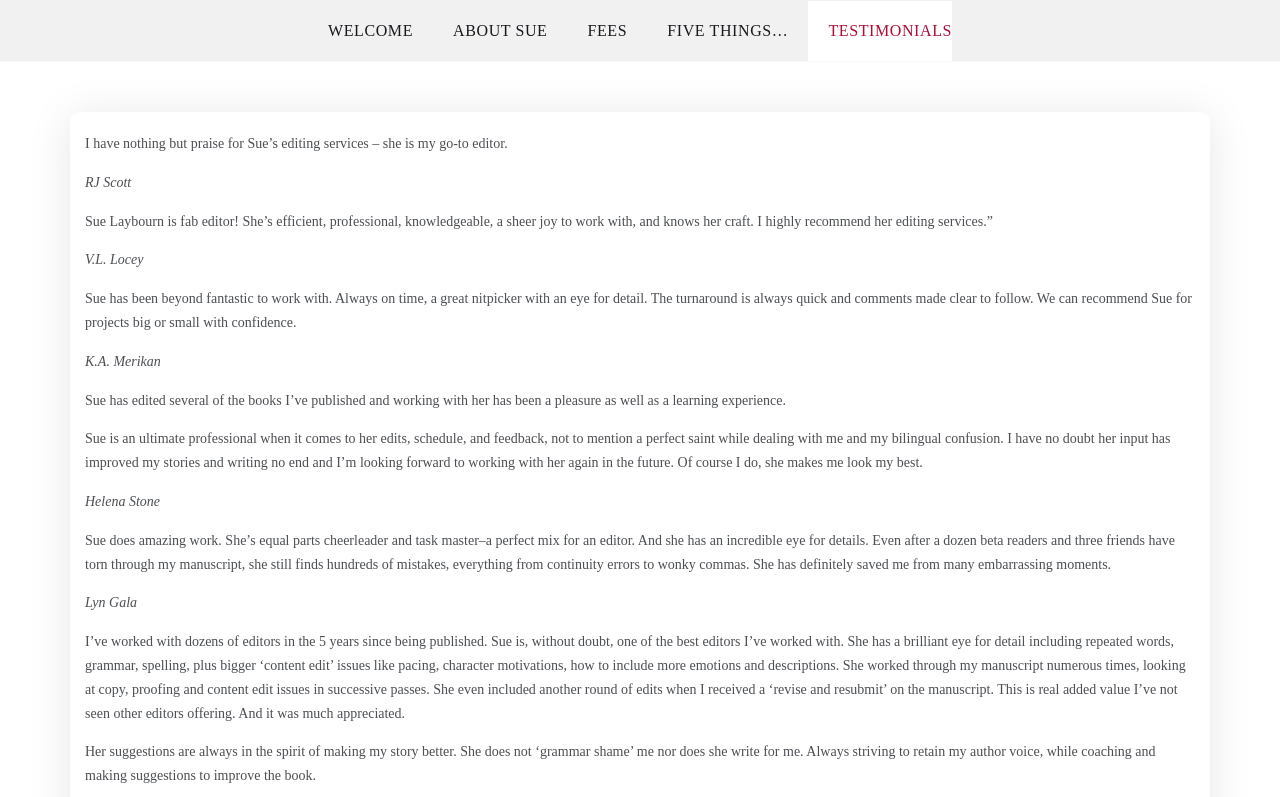What is the main topic of the text on this webpage?
Please answer using one word or phrase, based on the screenshot.

Editing services